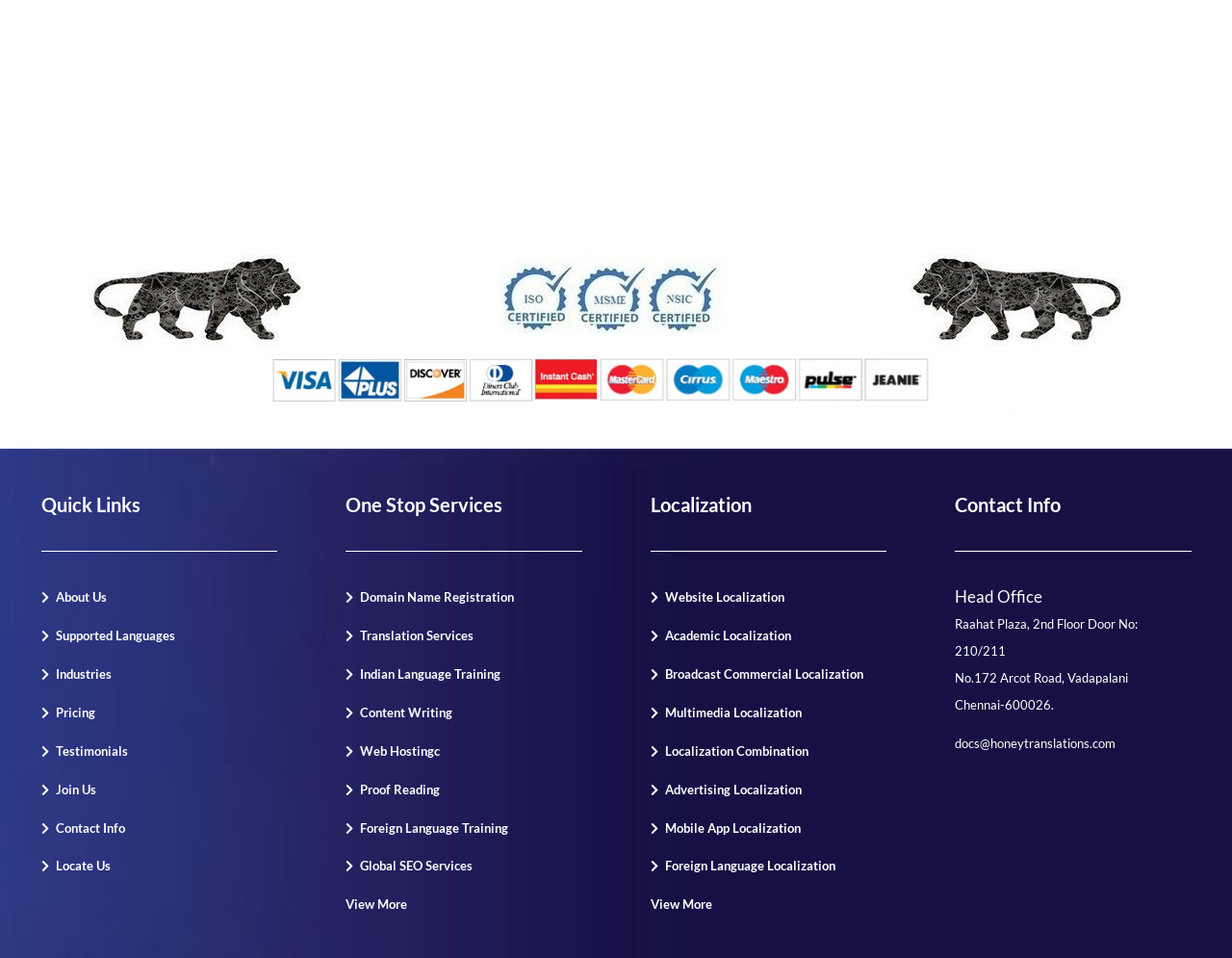How can users contact the company?
Please respond to the question thoroughly and include all relevant details.

The 'Contact Info' section contains an email address, 'docs@honeytranslations.com', which suggests that users can contact the company through email. This is the only contact information provided on the webpage.